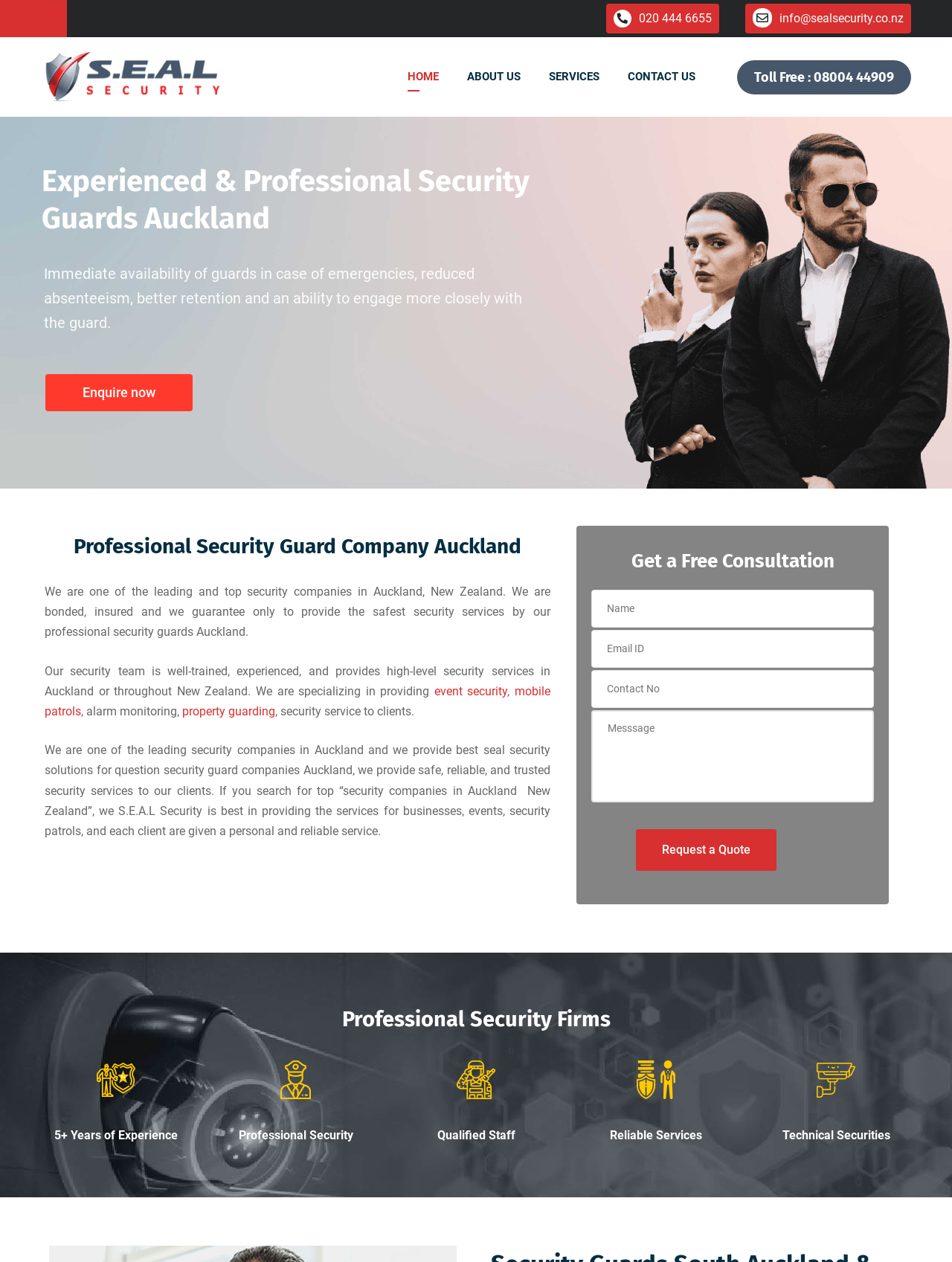Refer to the screenshot and answer the following question in detail:
What is the purpose of the 'Request a Quote' button?

The 'Request a Quote' button is located below the 'Get a Free Consultation' heading, and it is likely that clicking this button will allow users to request a free consultation with the company.